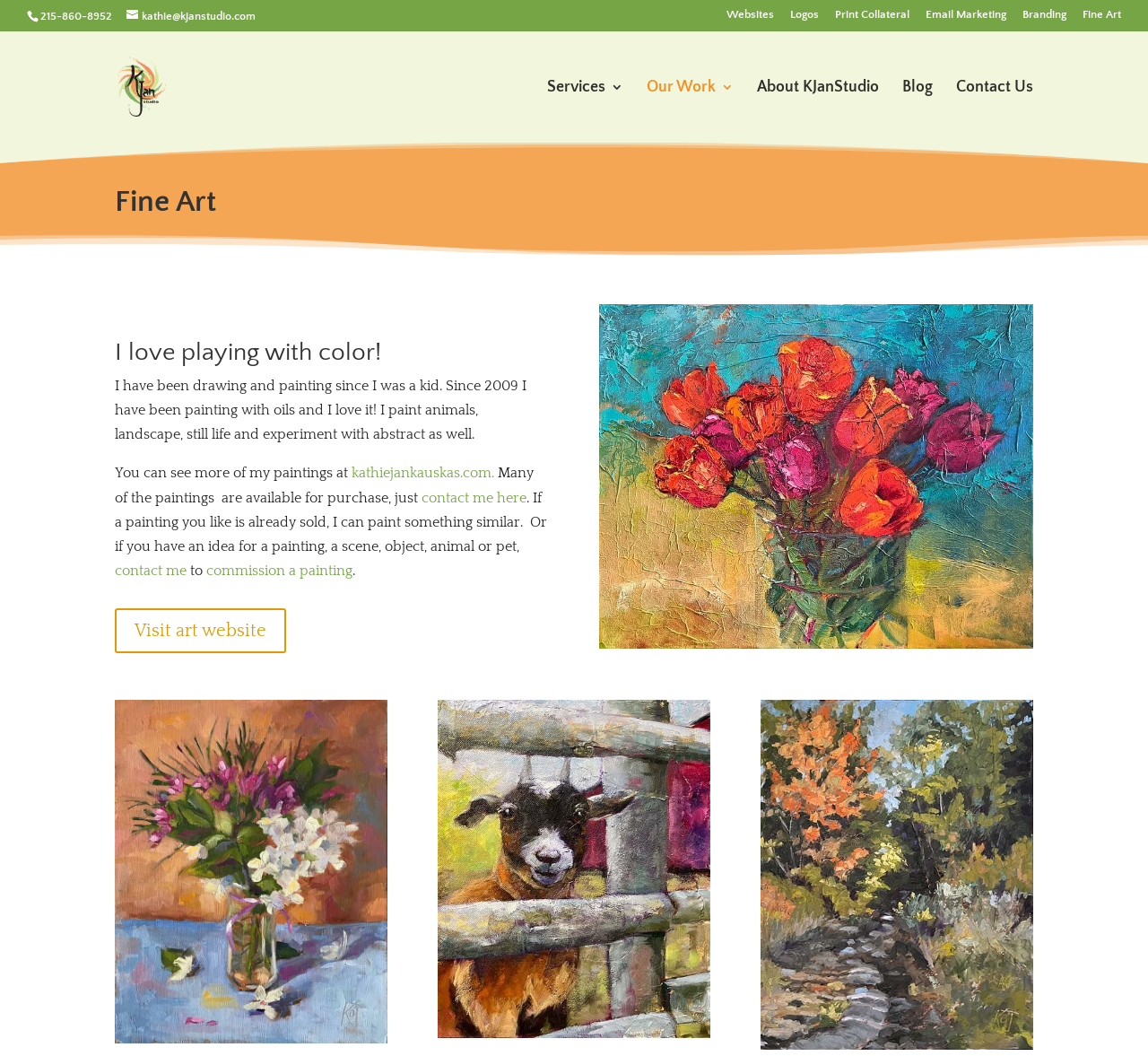Highlight the bounding box coordinates of the element that should be clicked to carry out the following instruction: "Learn more about fine art". The coordinates must be given as four float numbers ranging from 0 to 1, i.e., [left, top, right, bottom].

[0.943, 0.008, 0.977, 0.028]